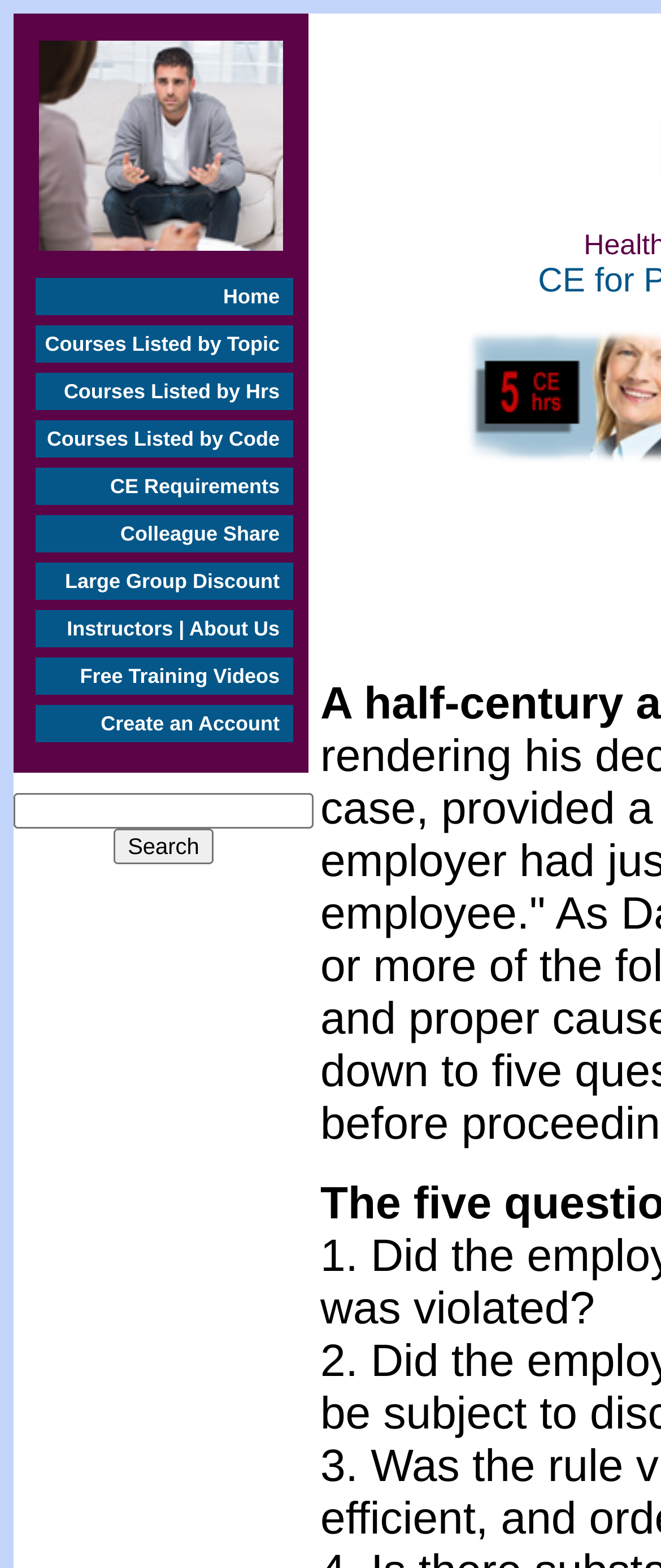Given the description "value="Search"", determine the bounding box of the corresponding UI element.

[0.173, 0.528, 0.322, 0.551]